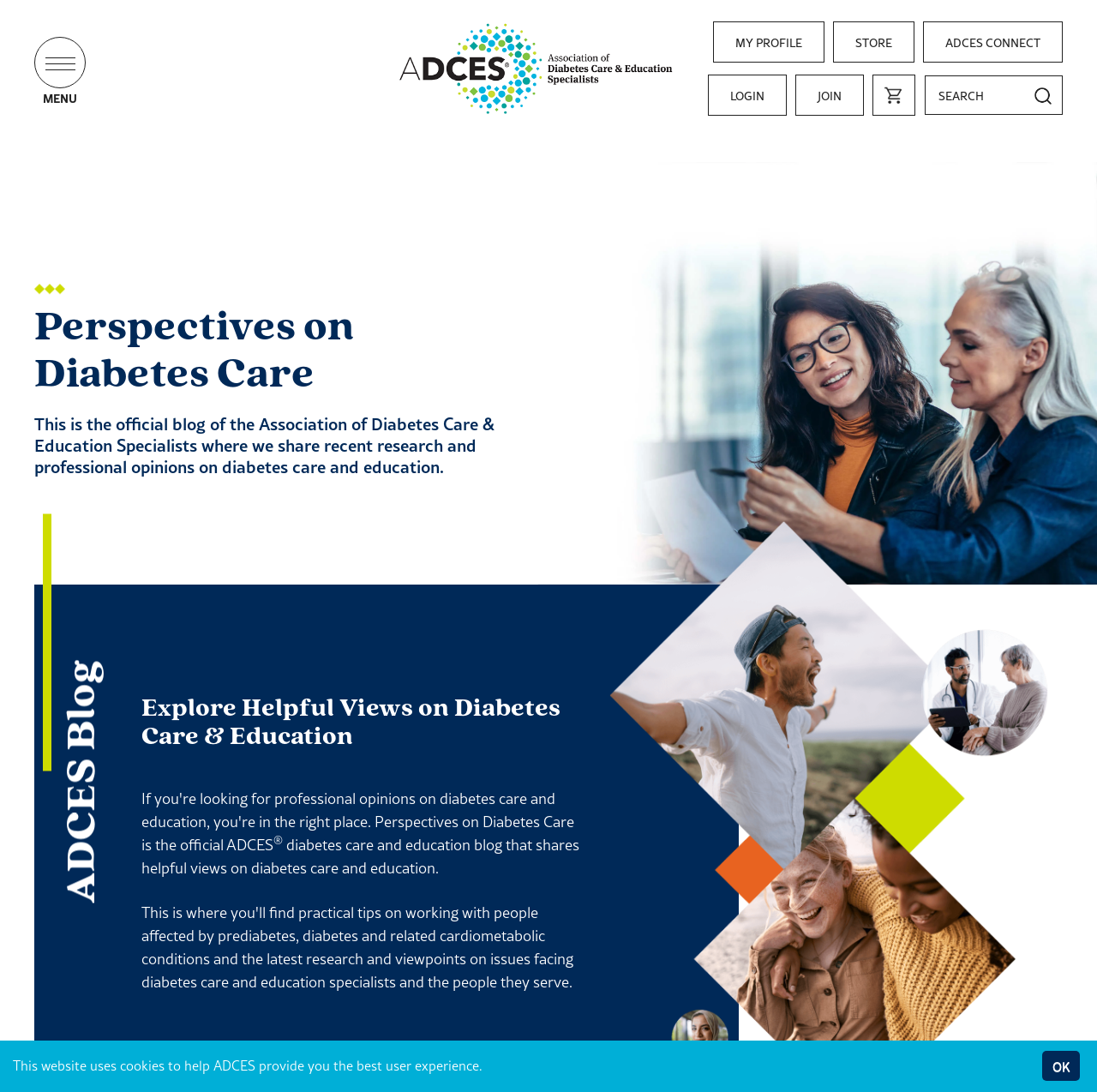What is the name of the organization behind this website?
Give a single word or phrase as your answer by examining the image.

ADCES